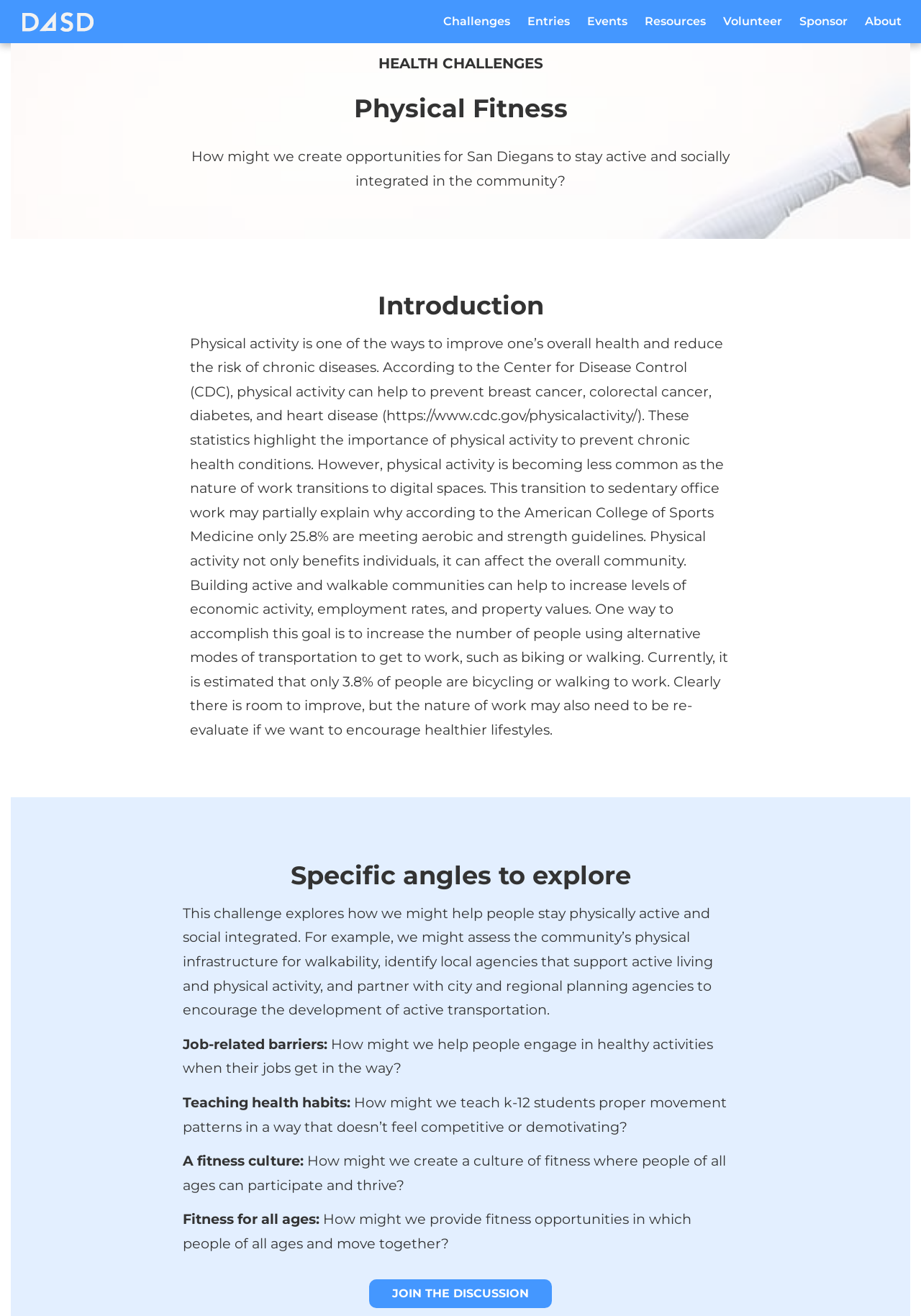What is one of the benefits of physical activity mentioned on the webpage?
Using the image as a reference, give an elaborate response to the question.

According to the webpage, physical activity can help prevent chronic diseases, such as breast cancer, colorectal cancer, diabetes, and heart disease, as mentioned in the introduction text.